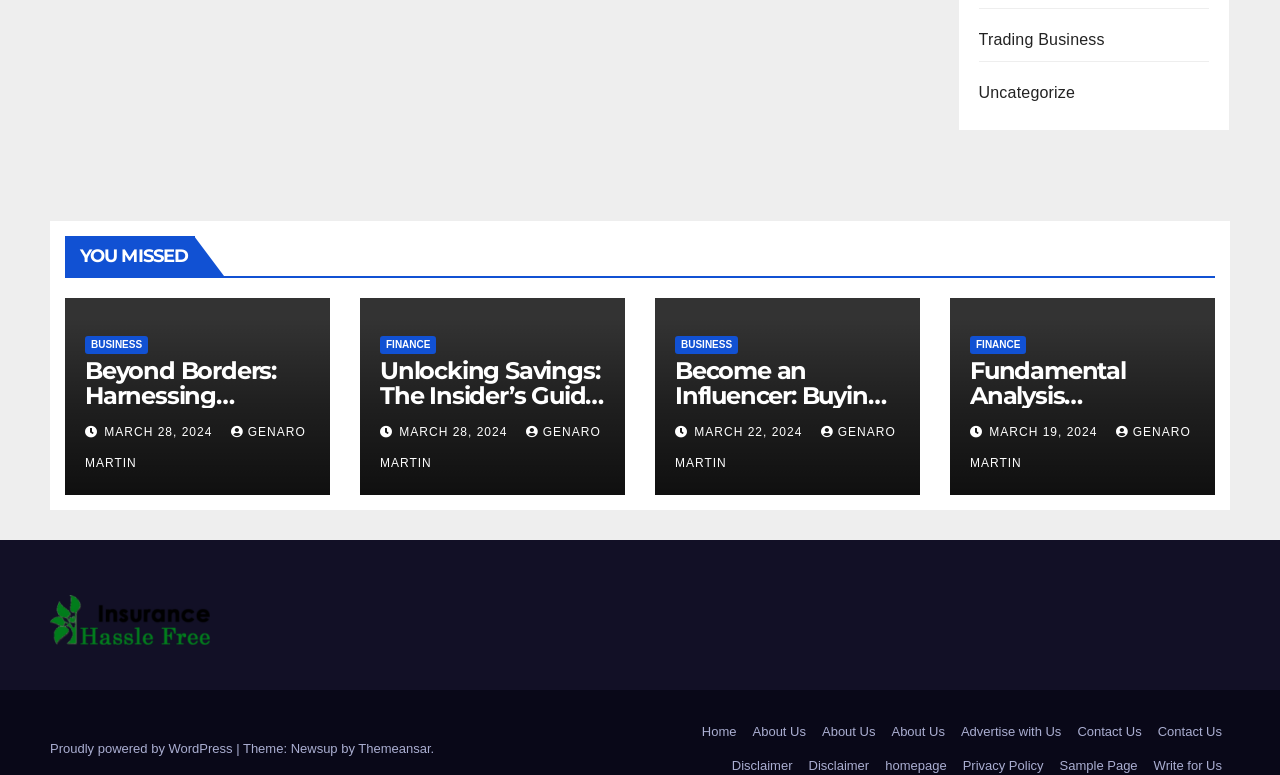Find the bounding box coordinates of the element you need to click on to perform this action: 'Read 'Beyond Borders: Harnessing Offshore Dedicated Servers for Global Performance''. The coordinates should be represented by four float values between 0 and 1, in the format [left, top, right, bottom].

[0.066, 0.462, 0.242, 0.526]